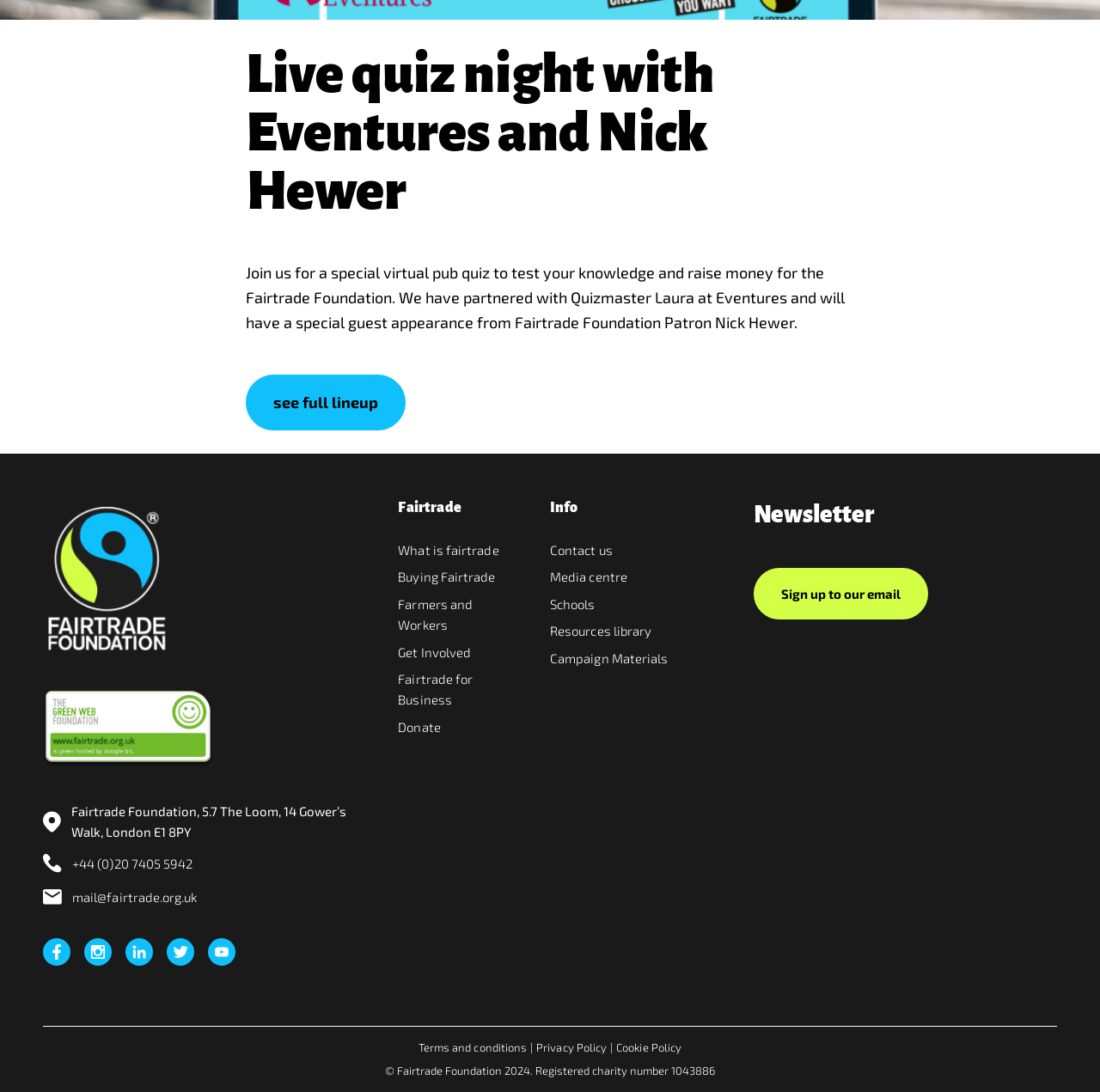Give the bounding box coordinates for the element described by: "Order now".

None